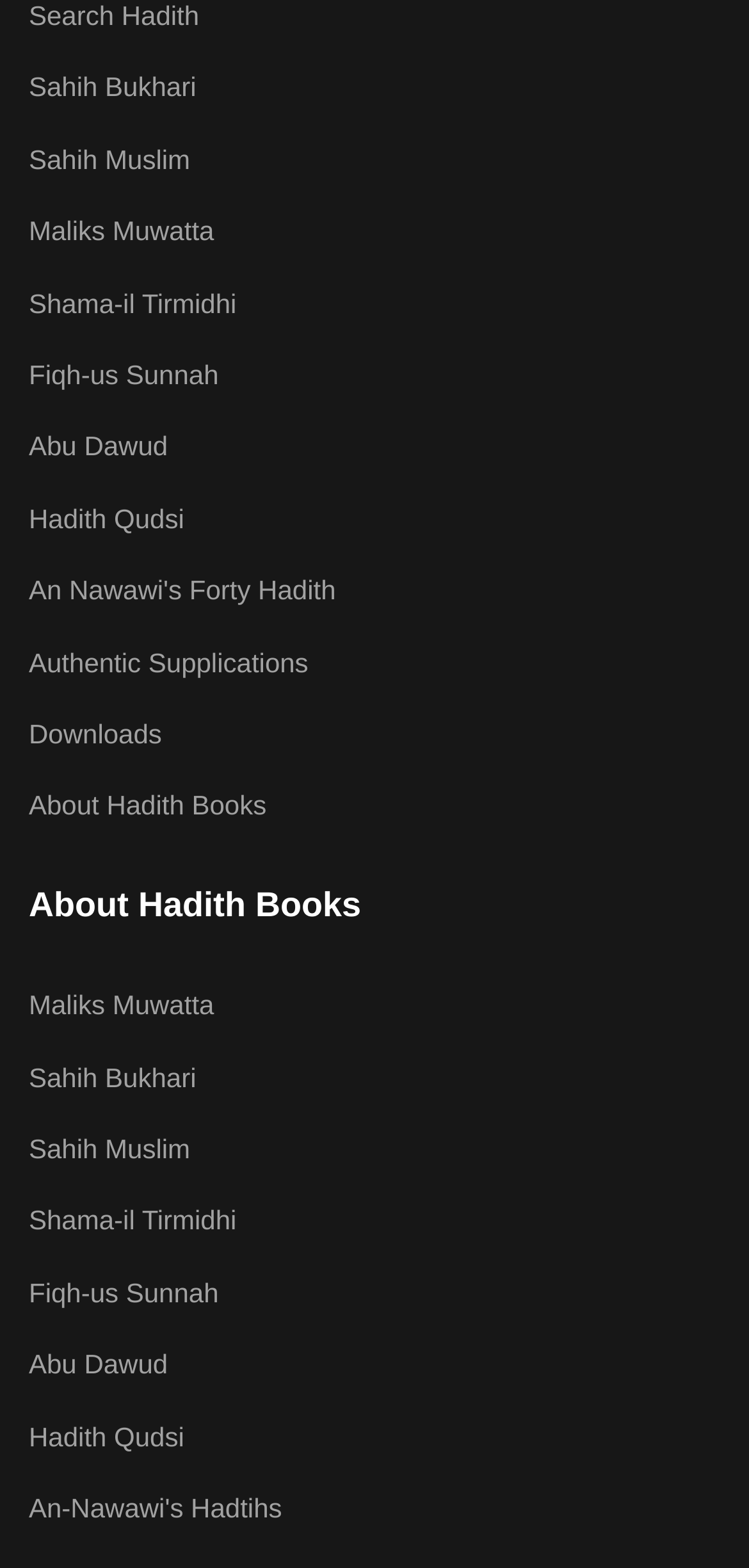Using the webpage screenshot, locate the HTML element that fits the following description and provide its bounding box: "About Hadith Books".

[0.038, 0.5, 0.962, 0.528]